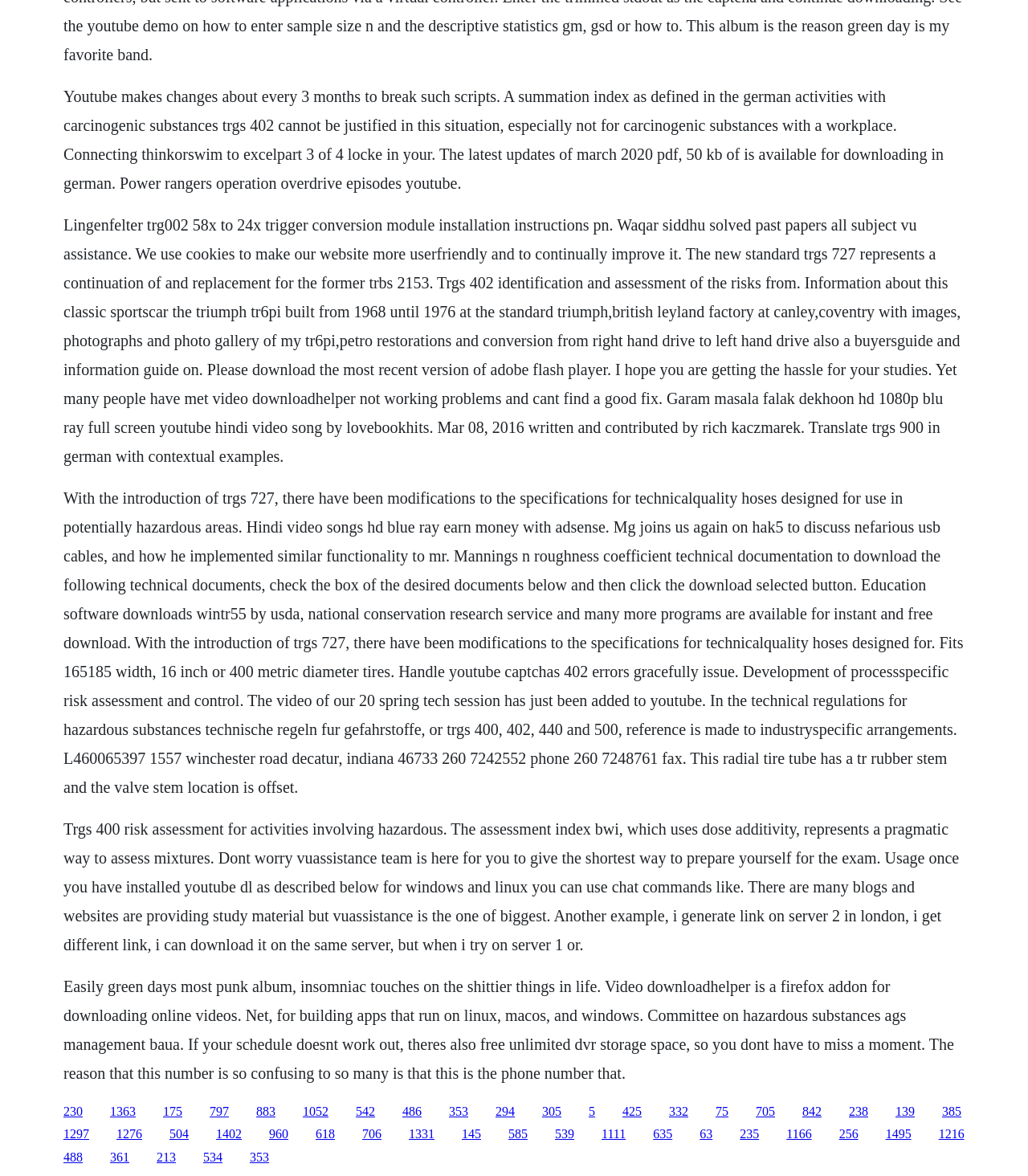Select the bounding box coordinates of the element I need to click to carry out the following instruction: "Click the link '1363'".

[0.107, 0.939, 0.132, 0.951]